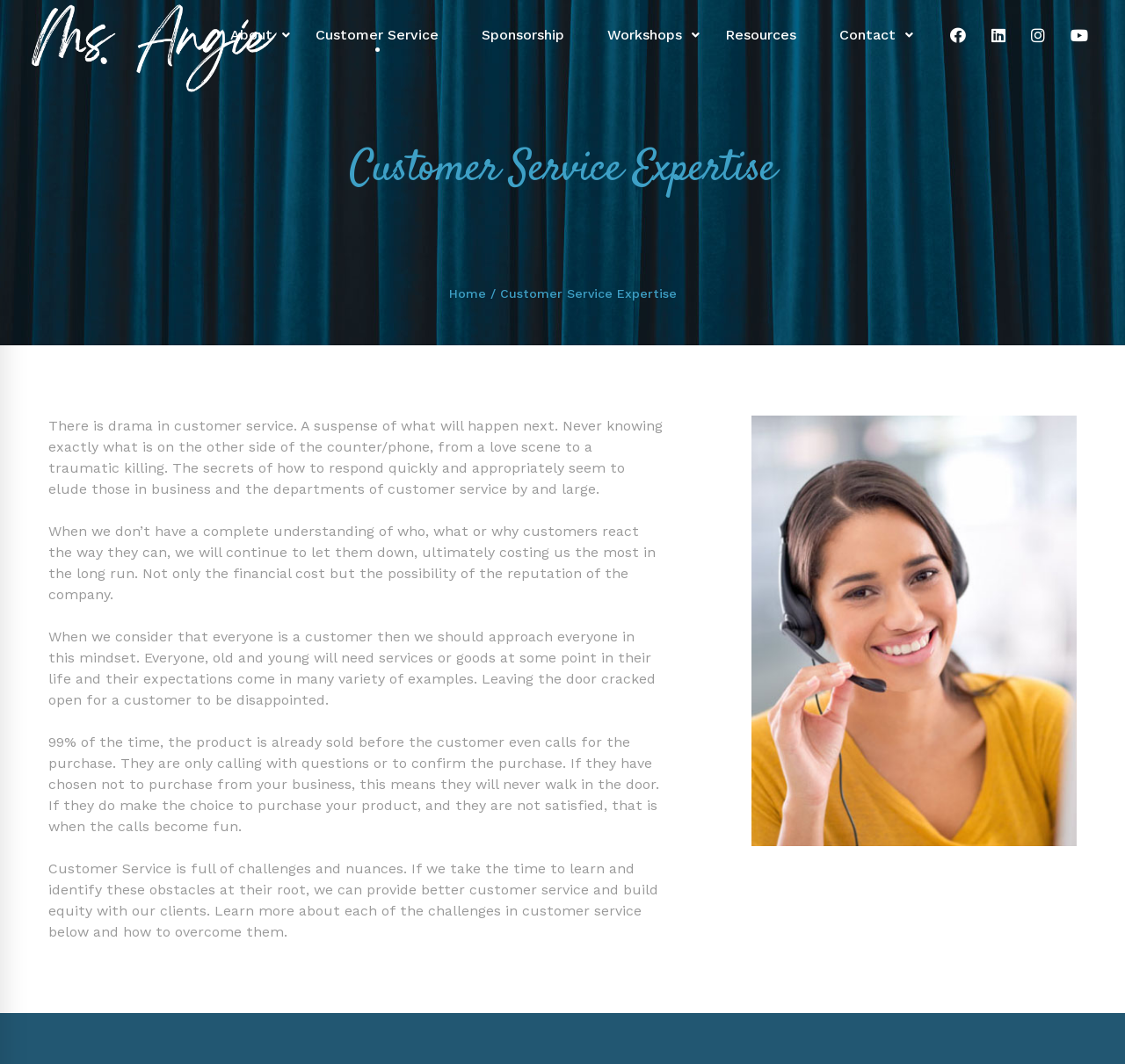Kindly respond to the following question with a single word or a brief phrase: 
What is the name of the motivational speaker?

Ms. Angie